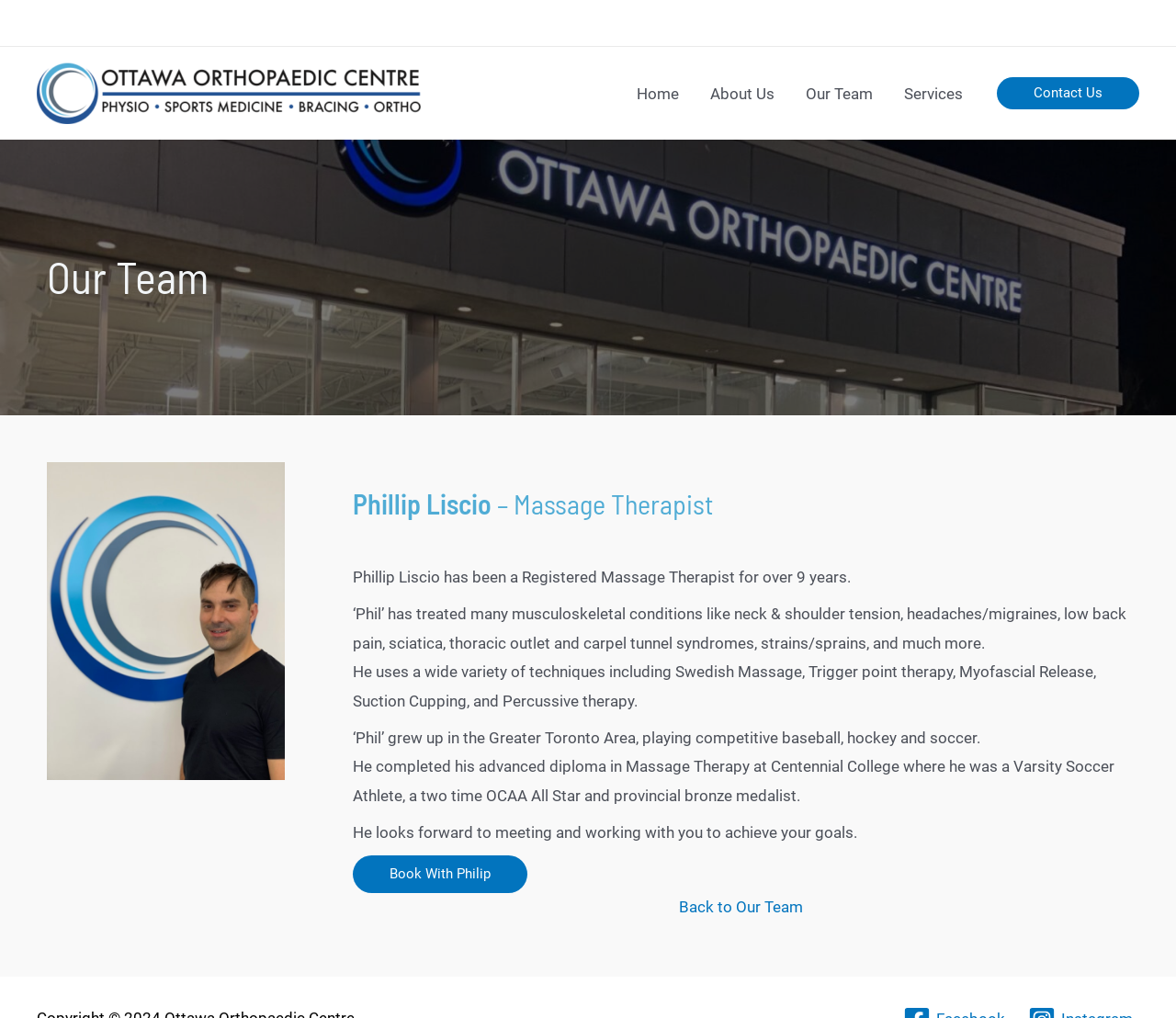Please identify the coordinates of the bounding box that should be clicked to fulfill this instruction: "Click on Contact Us".

[0.848, 0.076, 0.969, 0.107]